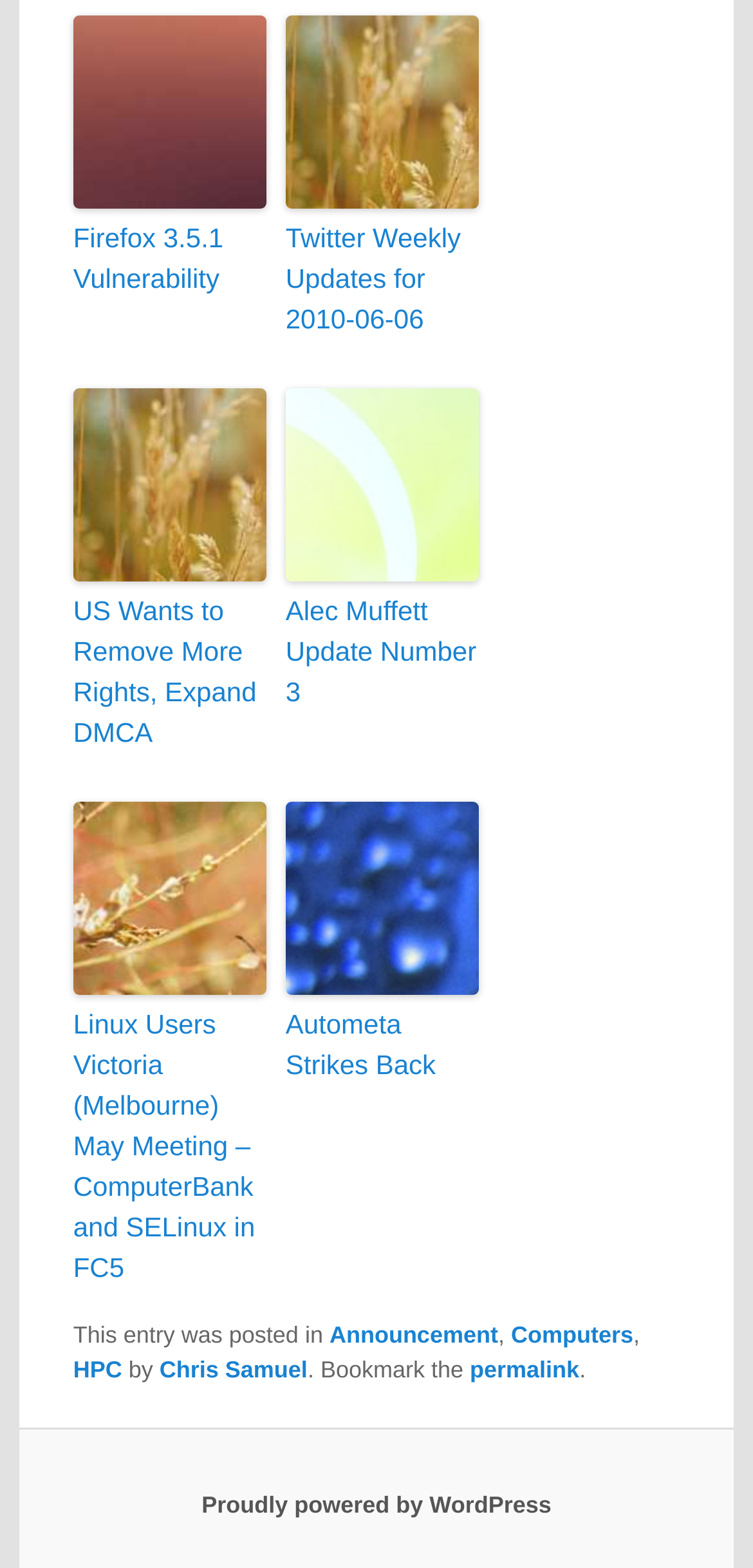How many categories are listed in the footer section?
Based on the image content, provide your answer in one word or a short phrase.

3